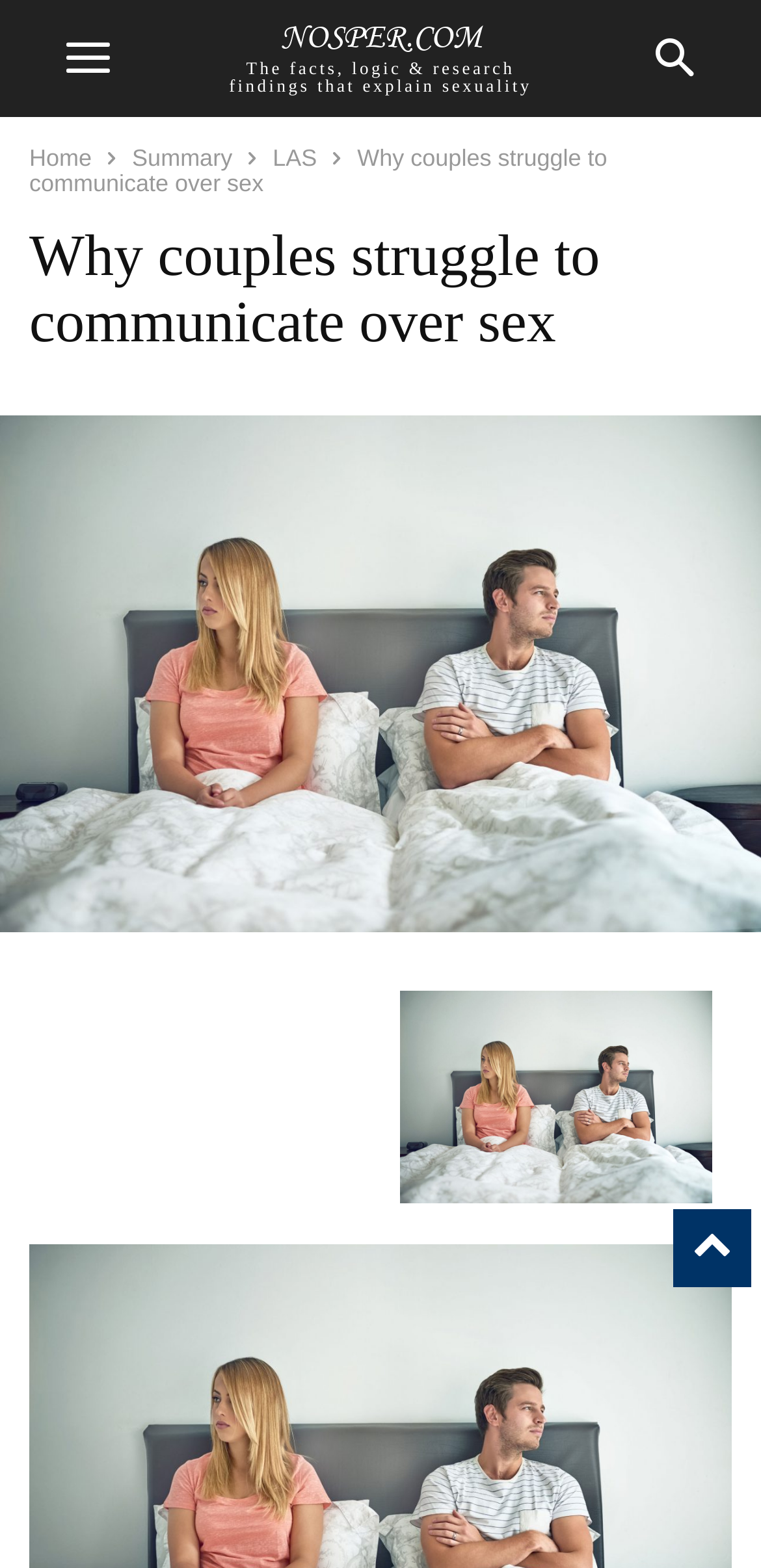Can you identify the bounding box coordinates of the clickable region needed to carry out this instruction: 'view LAS'? The coordinates should be four float numbers within the range of 0 to 1, stated as [left, top, right, bottom].

[0.358, 0.092, 0.416, 0.109]